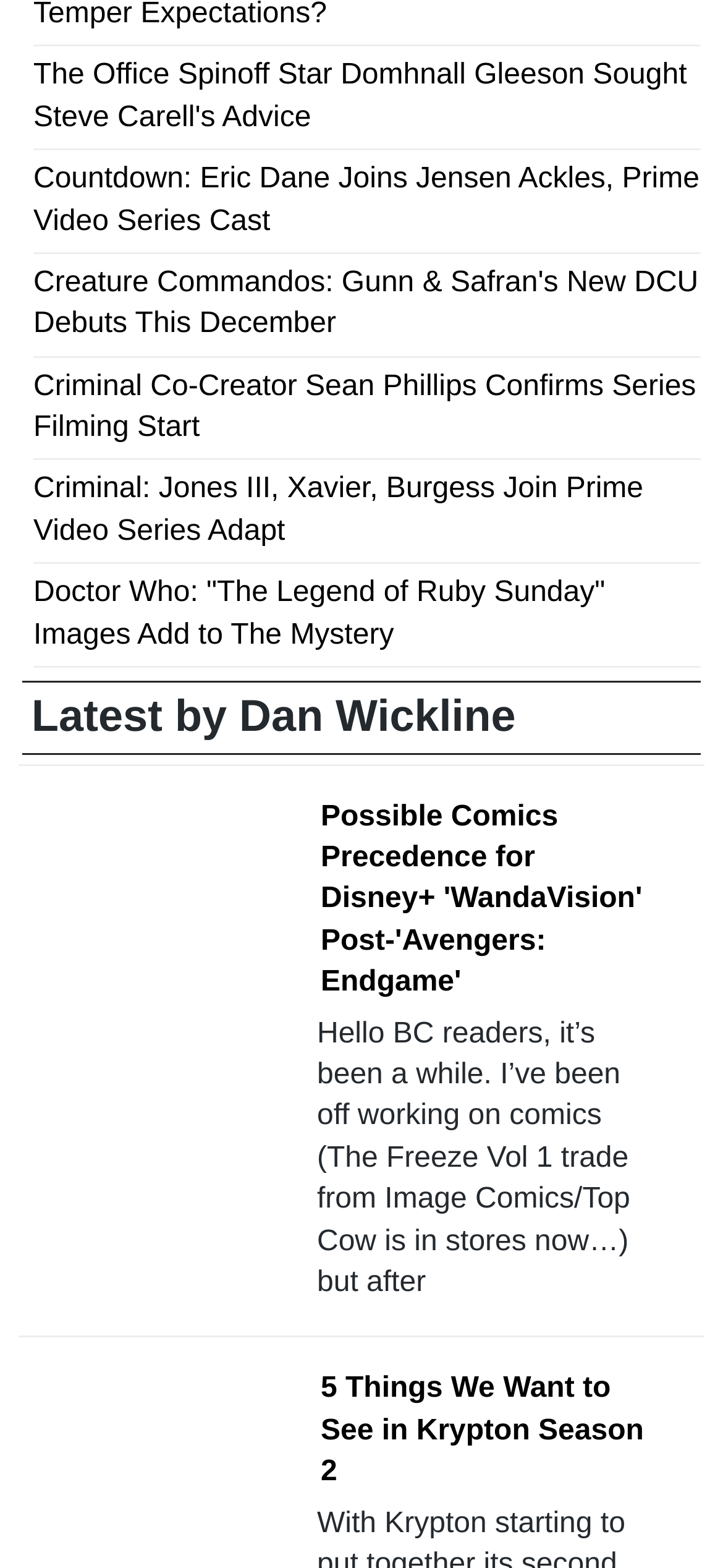Can you find the bounding box coordinates for the element that needs to be clicked to execute this instruction: "Read the latest news by Dan Wickline"? The coordinates should be given as four float numbers between 0 and 1, i.e., [left, top, right, bottom].

[0.031, 0.434, 0.969, 0.481]